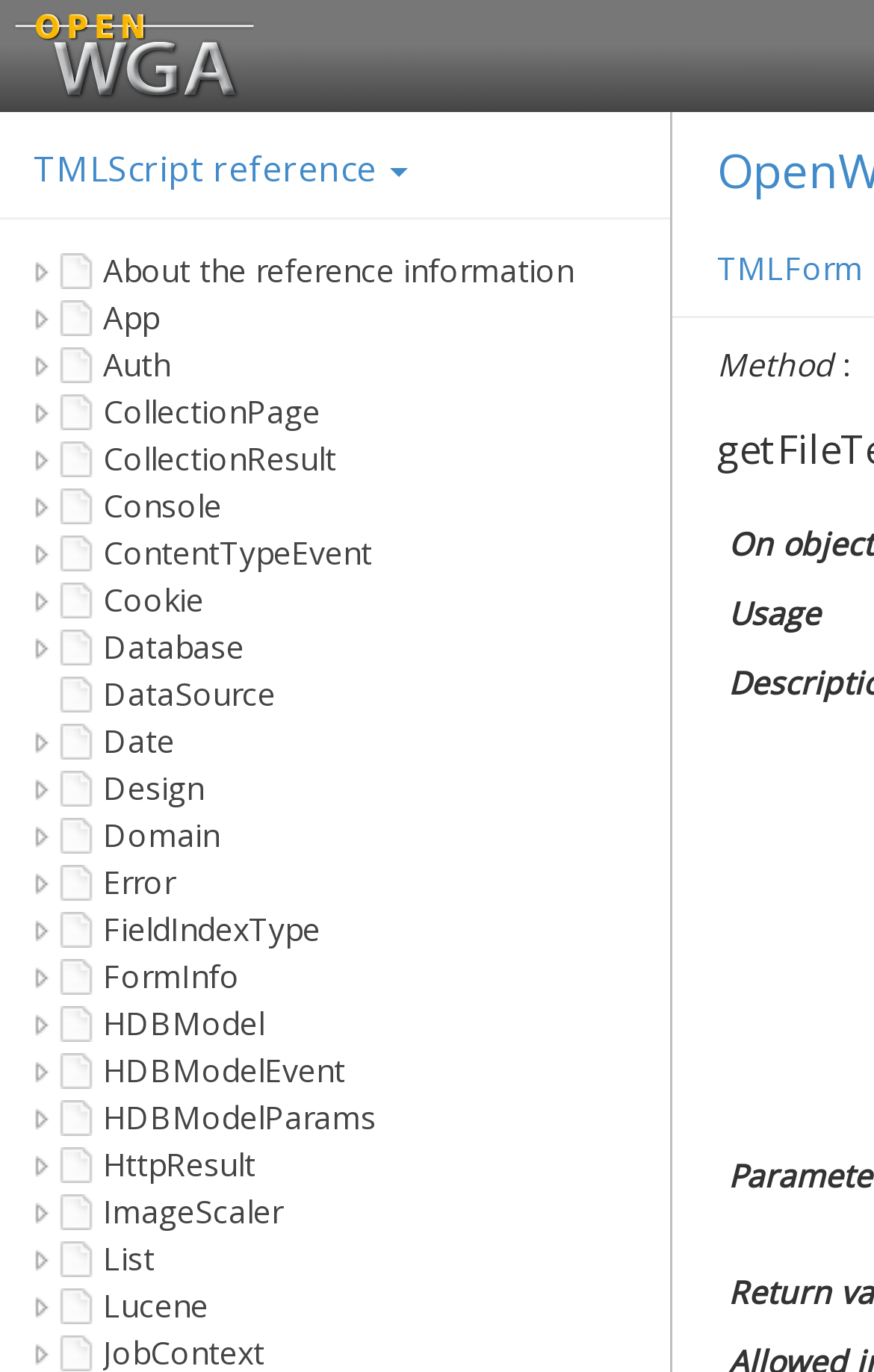Can you provide the bounding box coordinates for the element that should be clicked to implement the instruction: "Go to online store"?

None